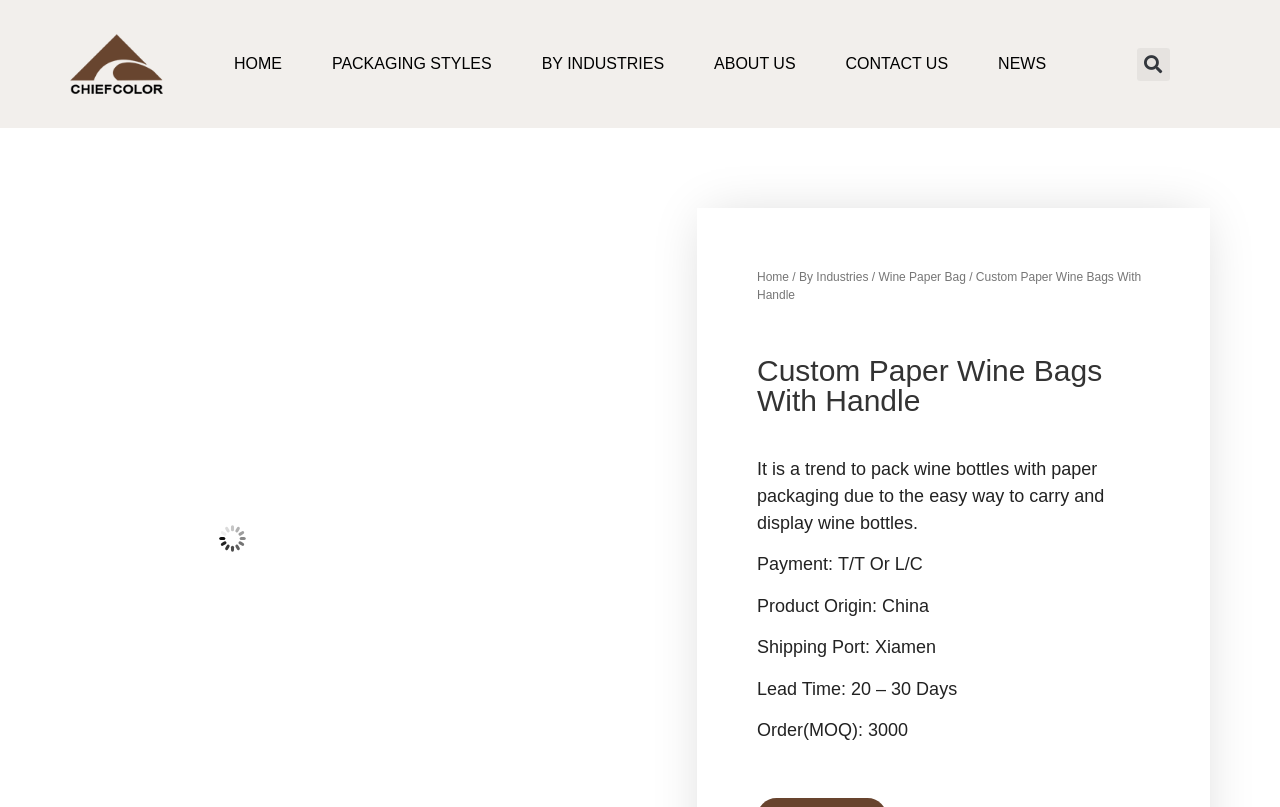Please answer the following question using a single word or phrase: What is the minimum order quantity for the product?

3000